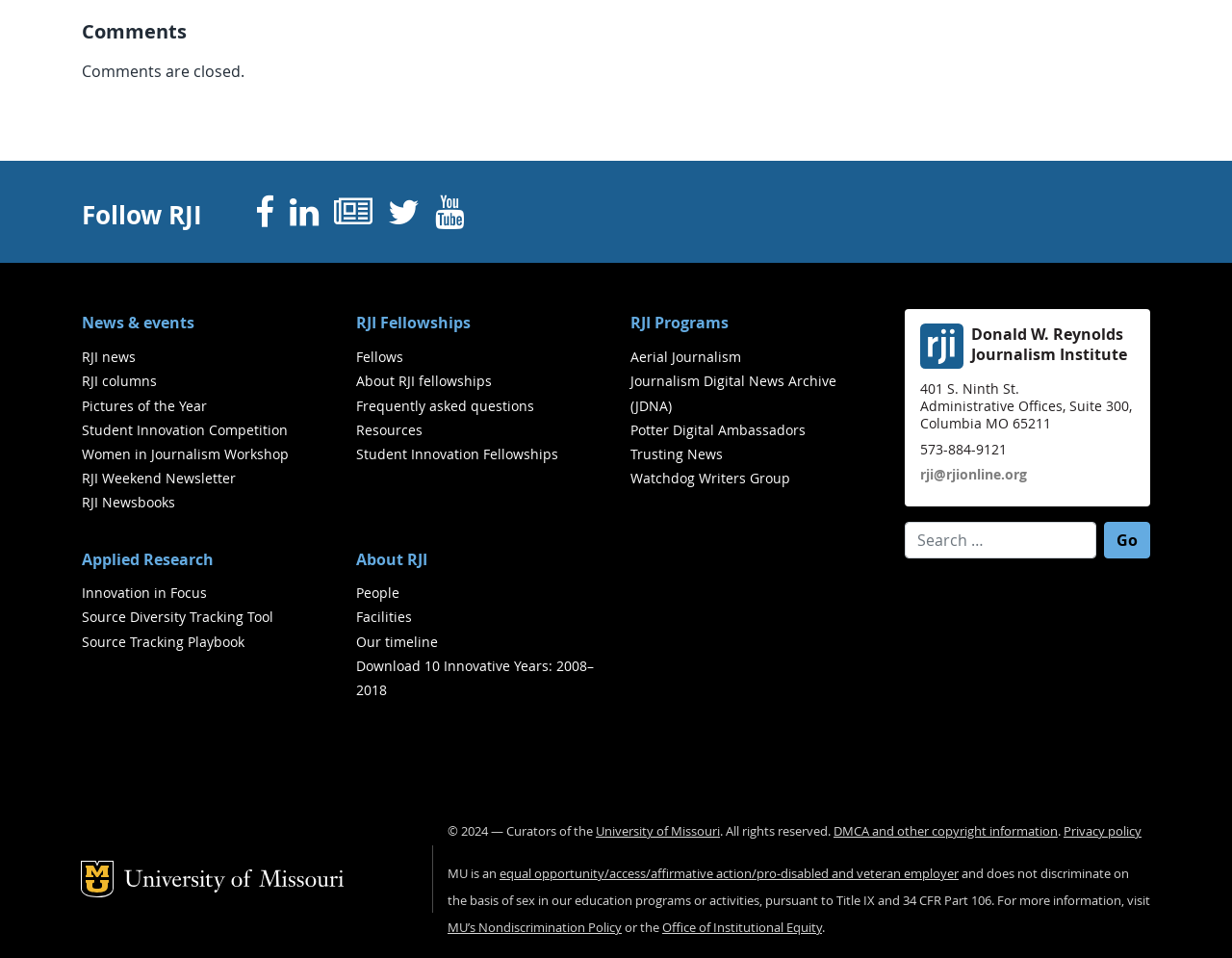Specify the bounding box coordinates of the area that needs to be clicked to achieve the following instruction: "Search for something".

[0.734, 0.545, 0.934, 0.583]